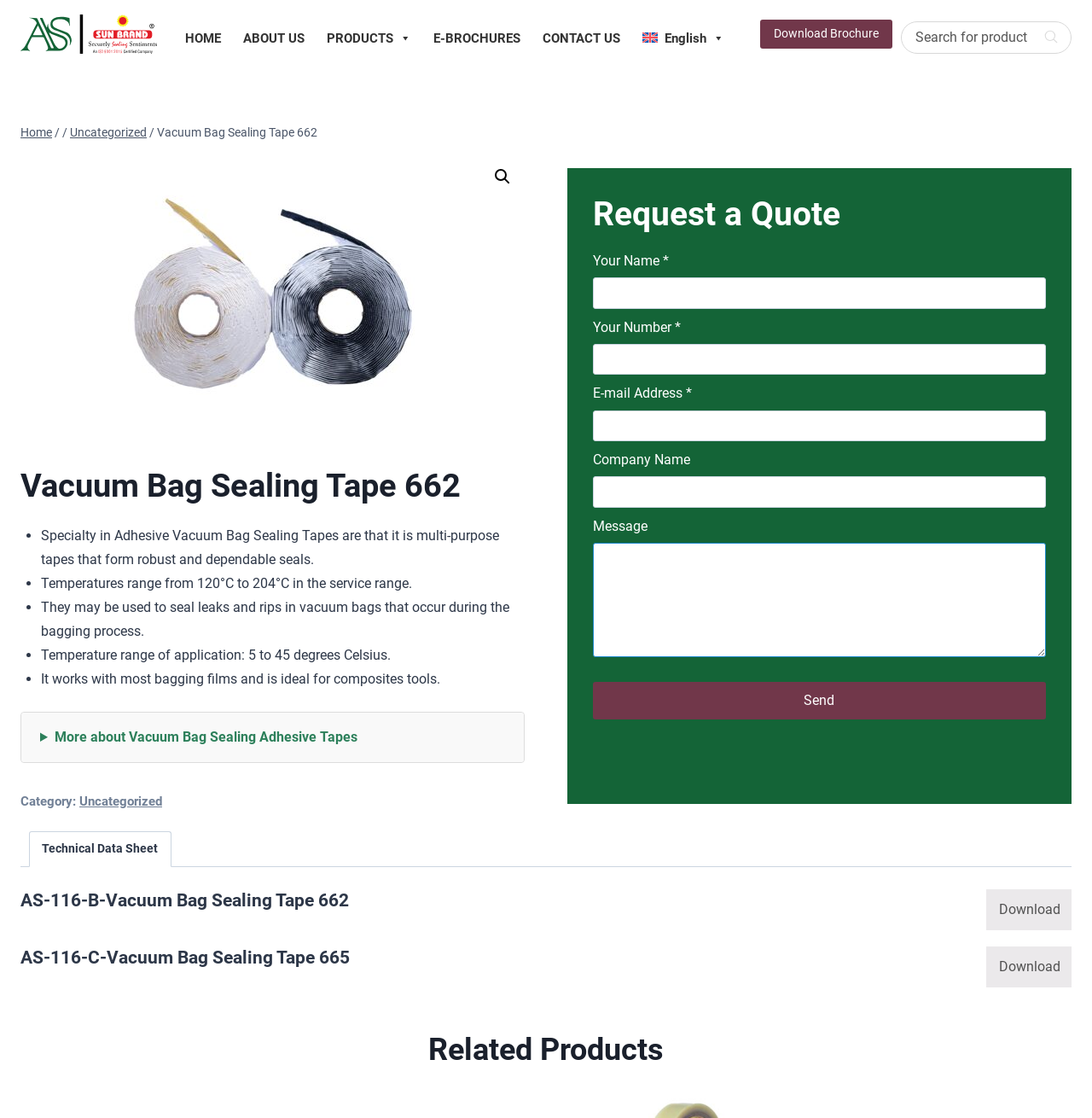What is the name of the company?
Please give a detailed and thorough answer to the question, covering all relevant points.

The company name is not explicitly mentioned on the webpage. Although there is a contact form and a 'Company Name' field, the company name itself is not provided.